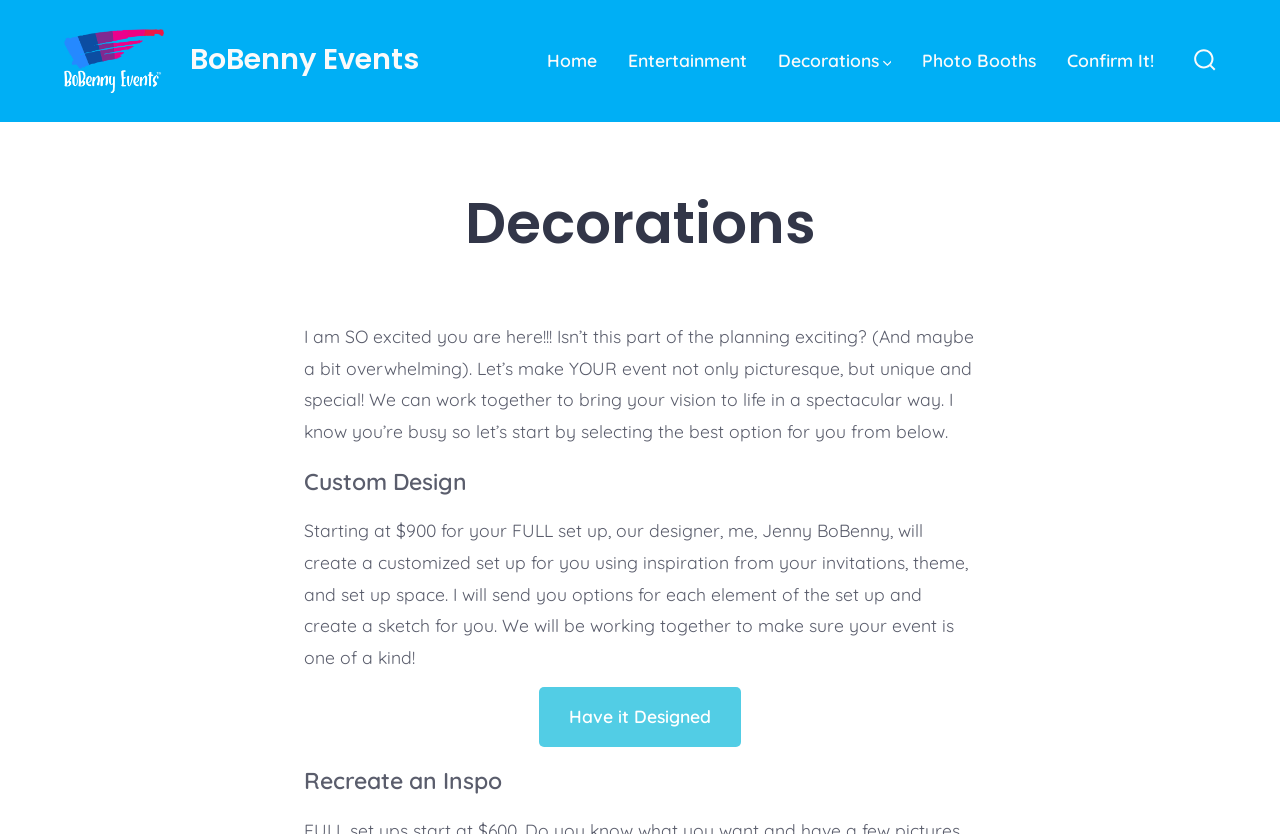How many navigation links are there in the horizontal navigation bar?
Answer briefly with a single word or phrase based on the image.

5